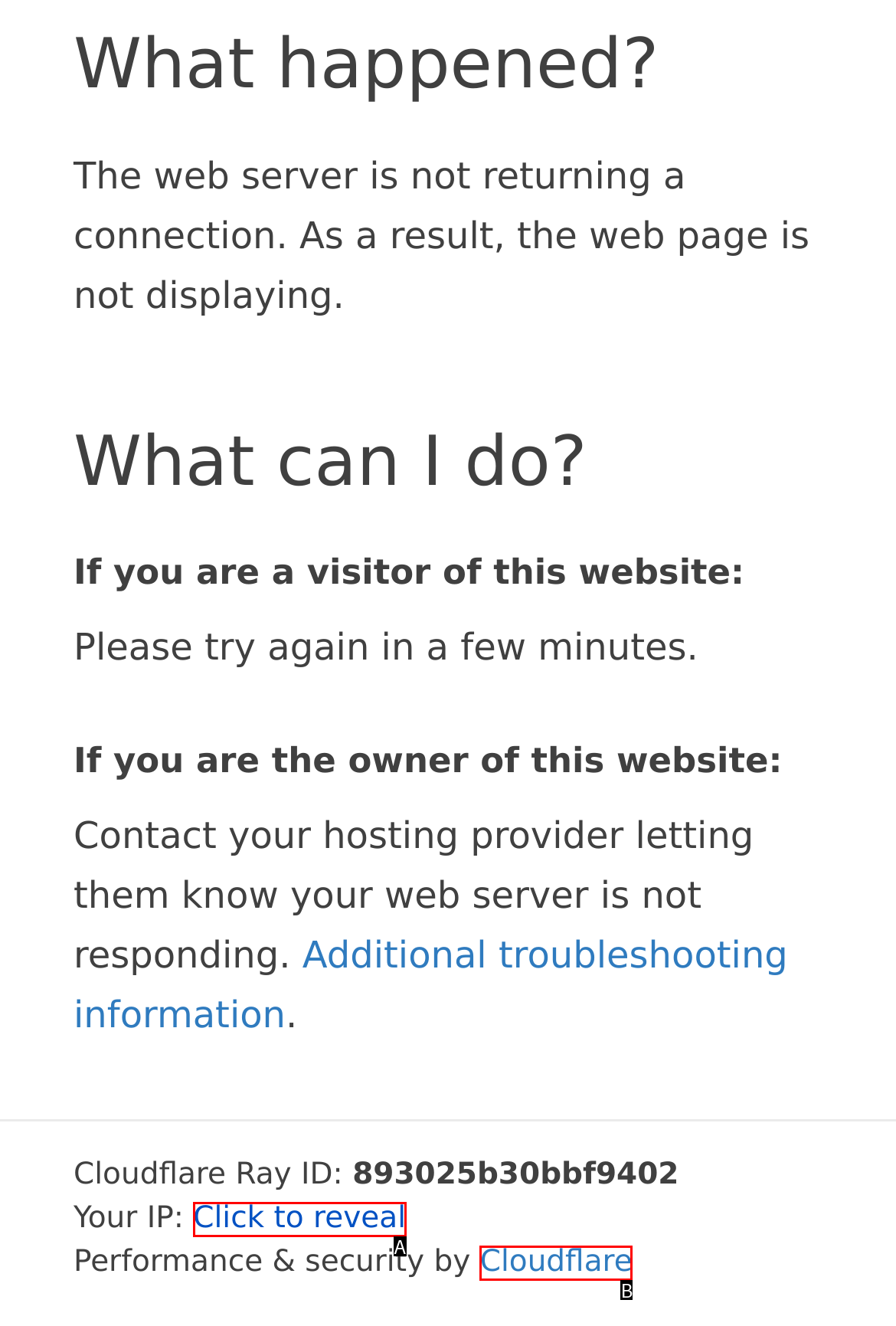Refer to the element description: Cloudflare and identify the matching HTML element. State your answer with the appropriate letter.

B